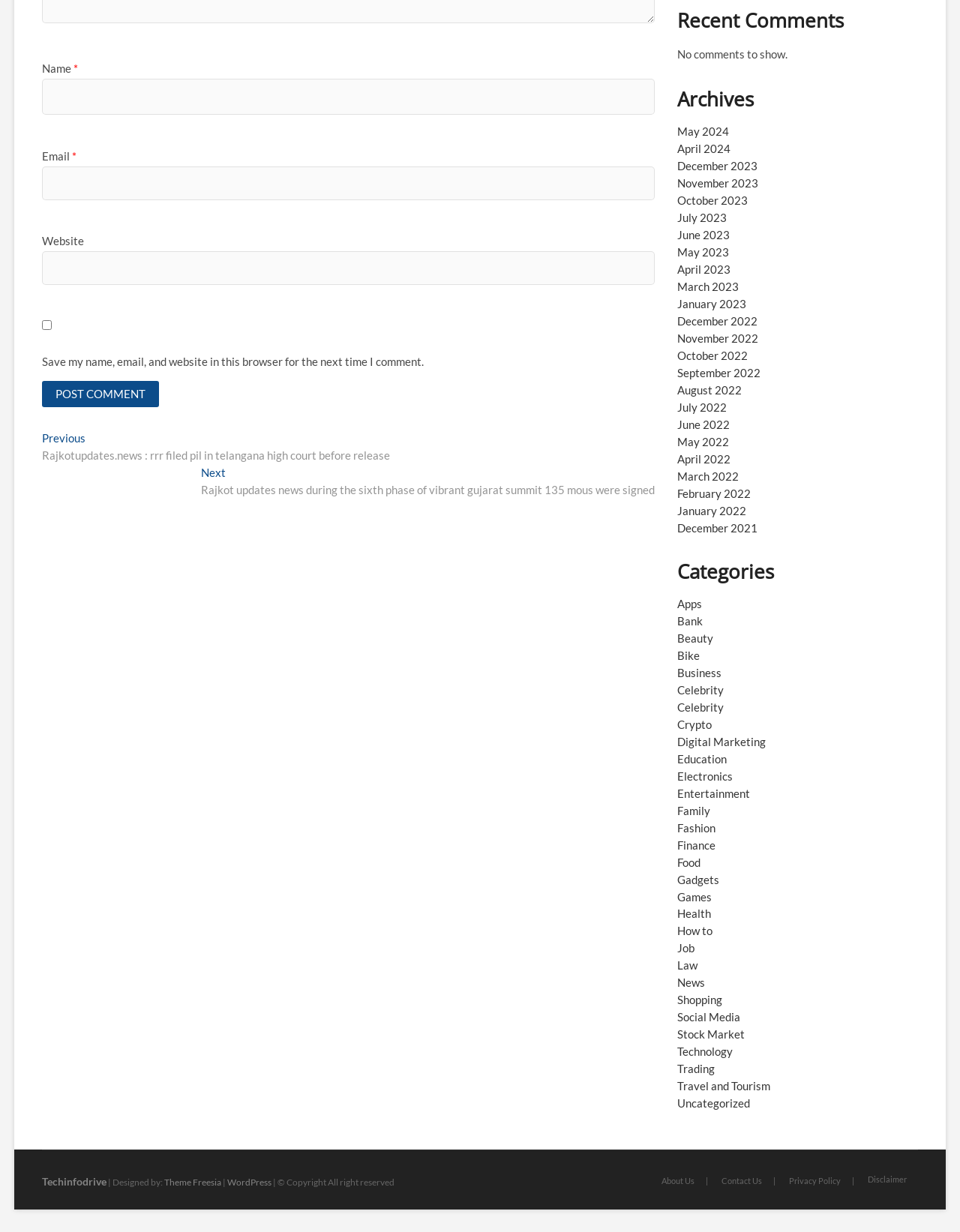Locate the bounding box coordinates of the region to be clicked to comply with the following instruction: "Click the 'Post Comment' button". The coordinates must be four float numbers between 0 and 1, in the form [left, top, right, bottom].

[0.044, 0.309, 0.166, 0.33]